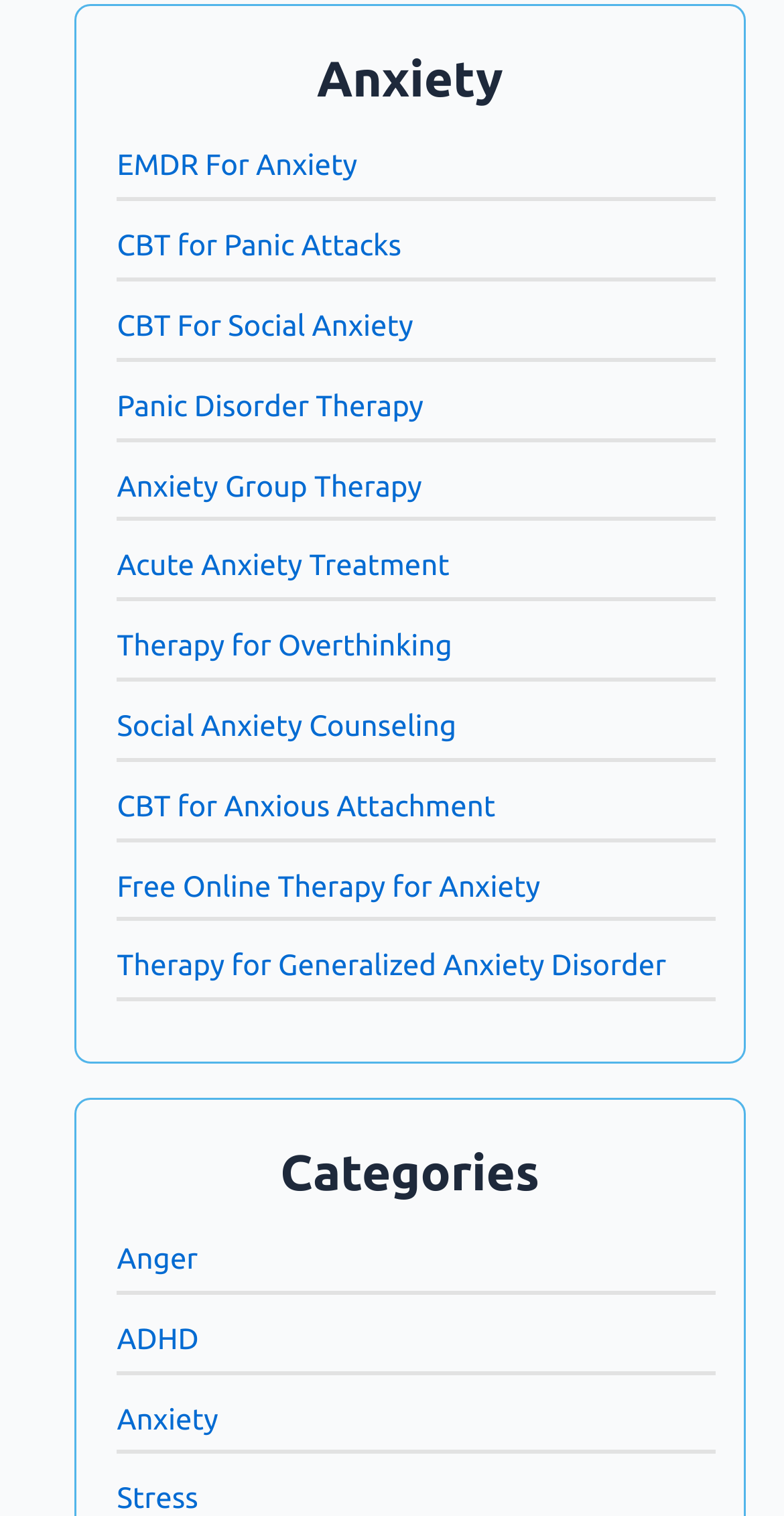Find the UI element described as: "Anxiety" and predict its bounding box coordinates. Ensure the coordinates are four float numbers between 0 and 1, [left, top, right, bottom].

[0.149, 0.924, 0.278, 0.946]